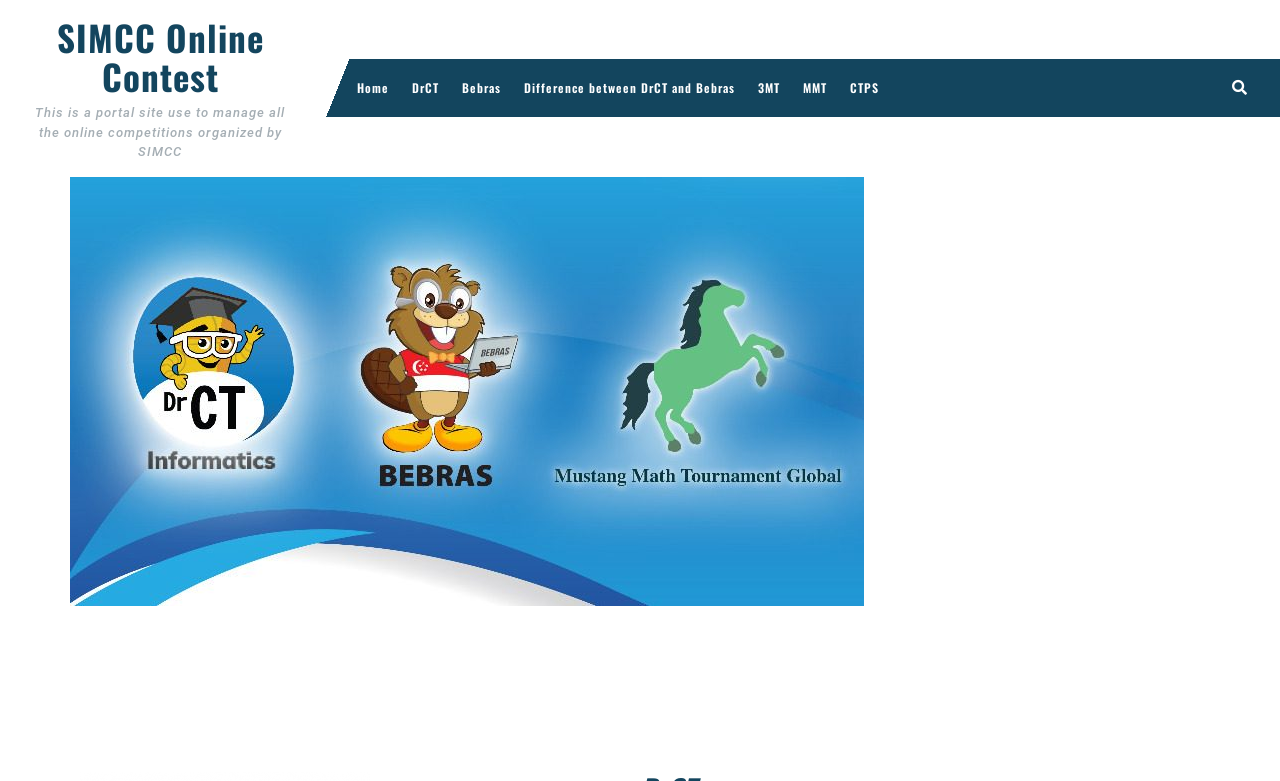What is the purpose of this portal site?
Refer to the image and provide a one-word or short phrase answer.

Manage online competitions